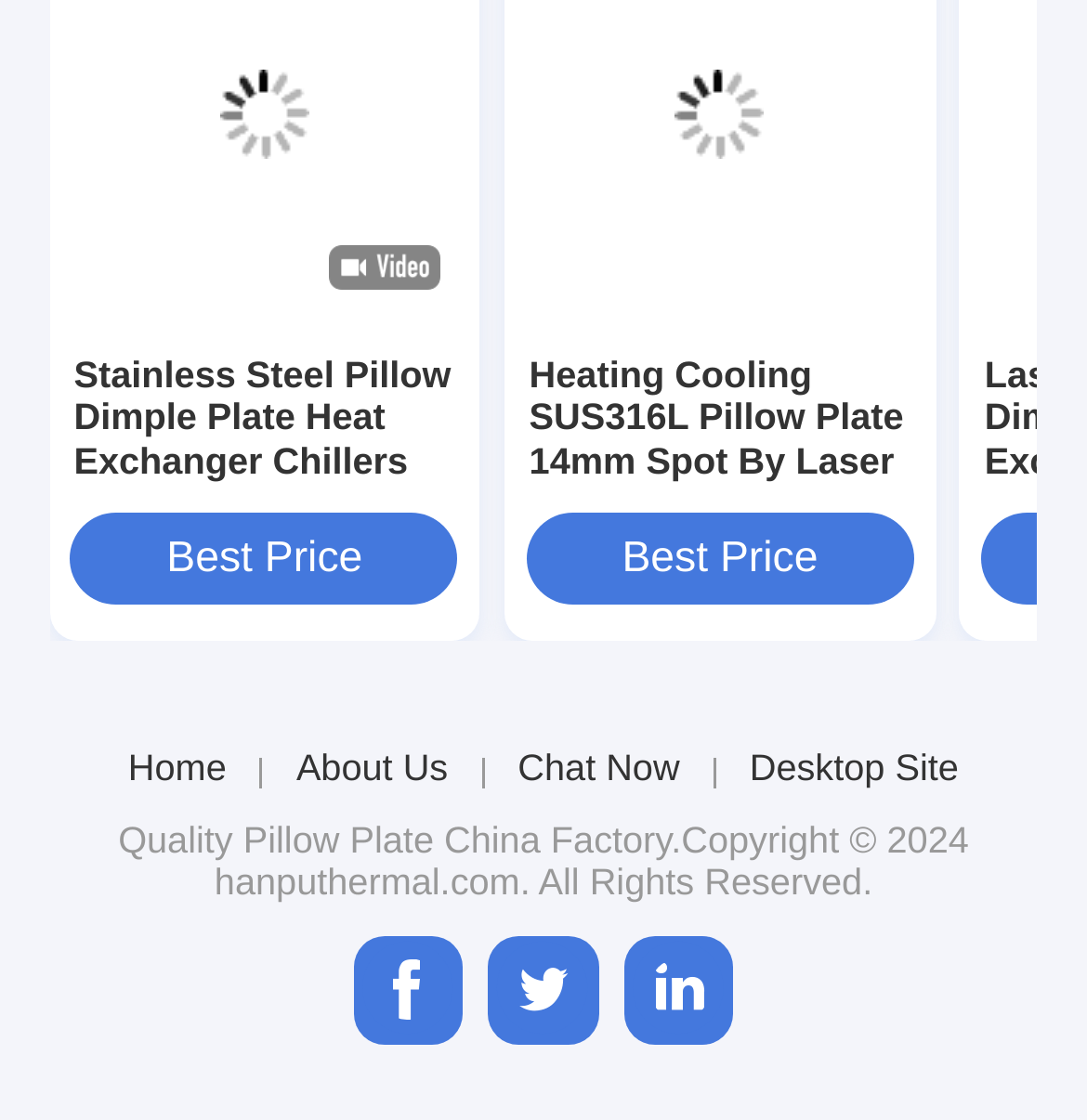Please give the bounding box coordinates of the area that should be clicked to fulfill the following instruction: "Get Best Price". The coordinates should be in the format of four float numbers from 0 to 1, i.e., [left, top, right, bottom].

[0.065, 0.458, 0.422, 0.54]